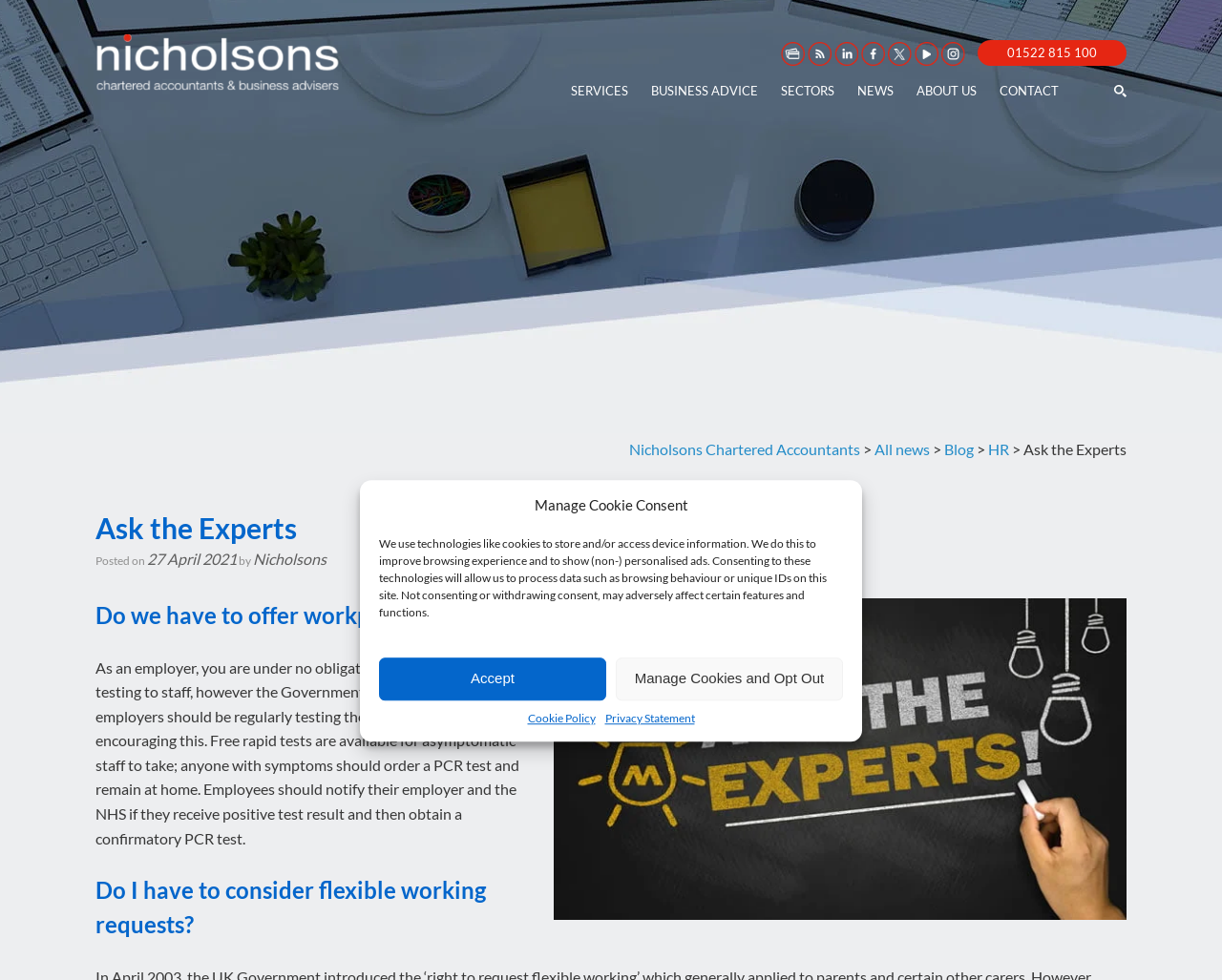Answer the question using only one word or a concise phrase: How many social media links are available?

6